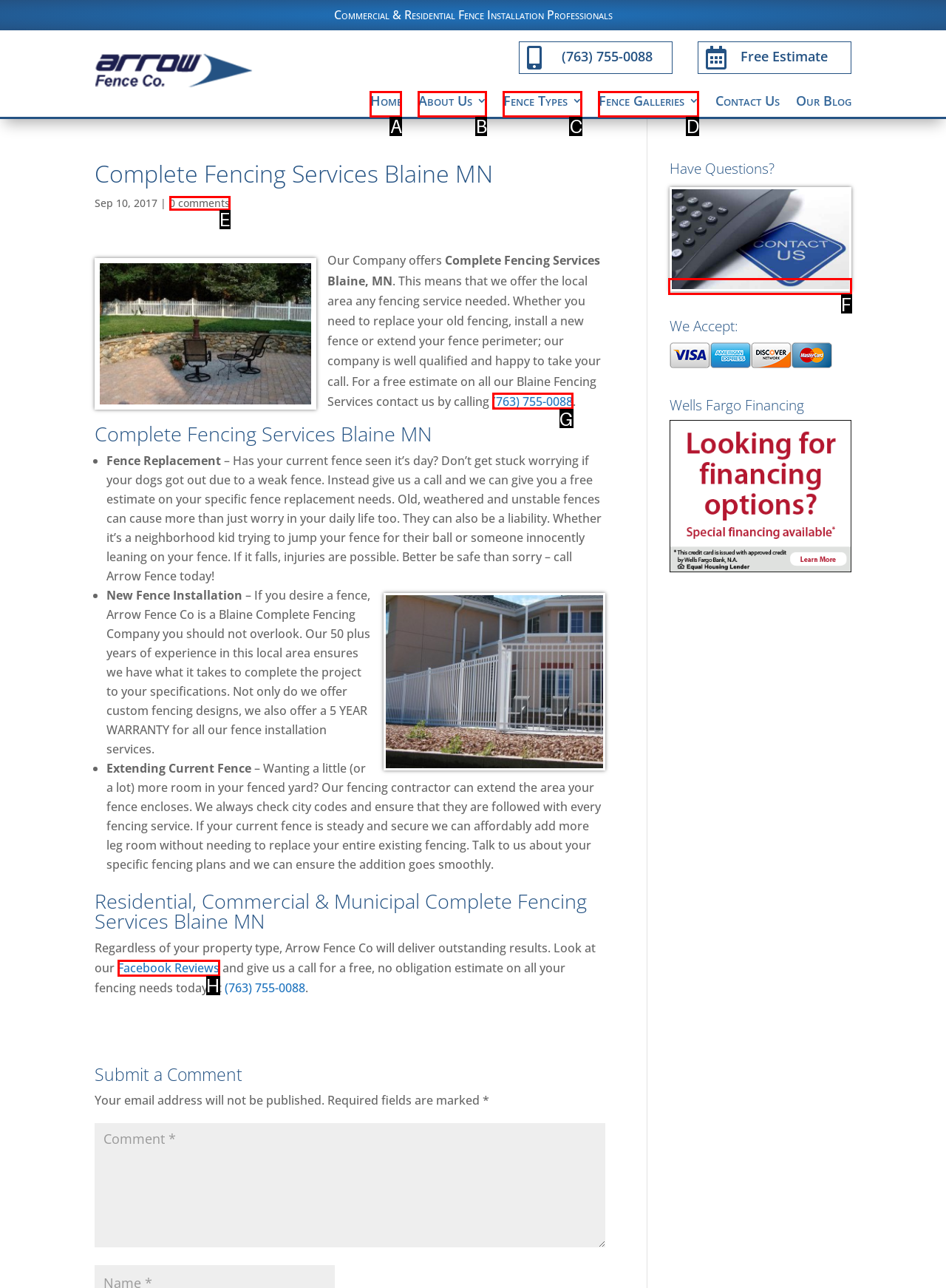Identify the correct HTML element to click for the task: Contact Arrow Fence Co with any Fencing Questions. Provide the letter of your choice.

F